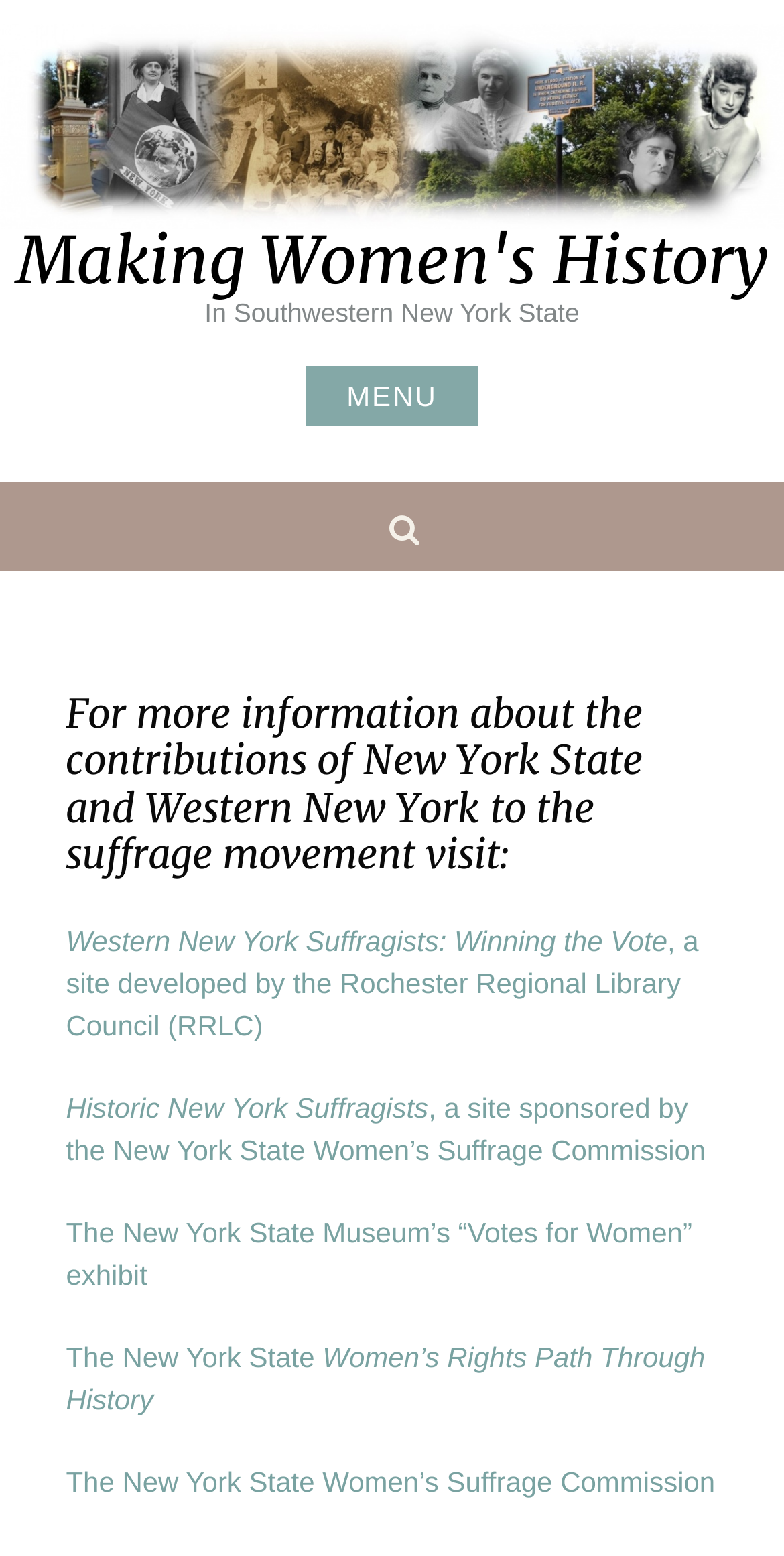Locate the bounding box coordinates of the element that needs to be clicked to carry out the instruction: "Visit Western New York Suffragists". The coordinates should be given as four float numbers ranging from 0 to 1, i.e., [left, top, right, bottom].

[0.084, 0.594, 0.891, 0.669]